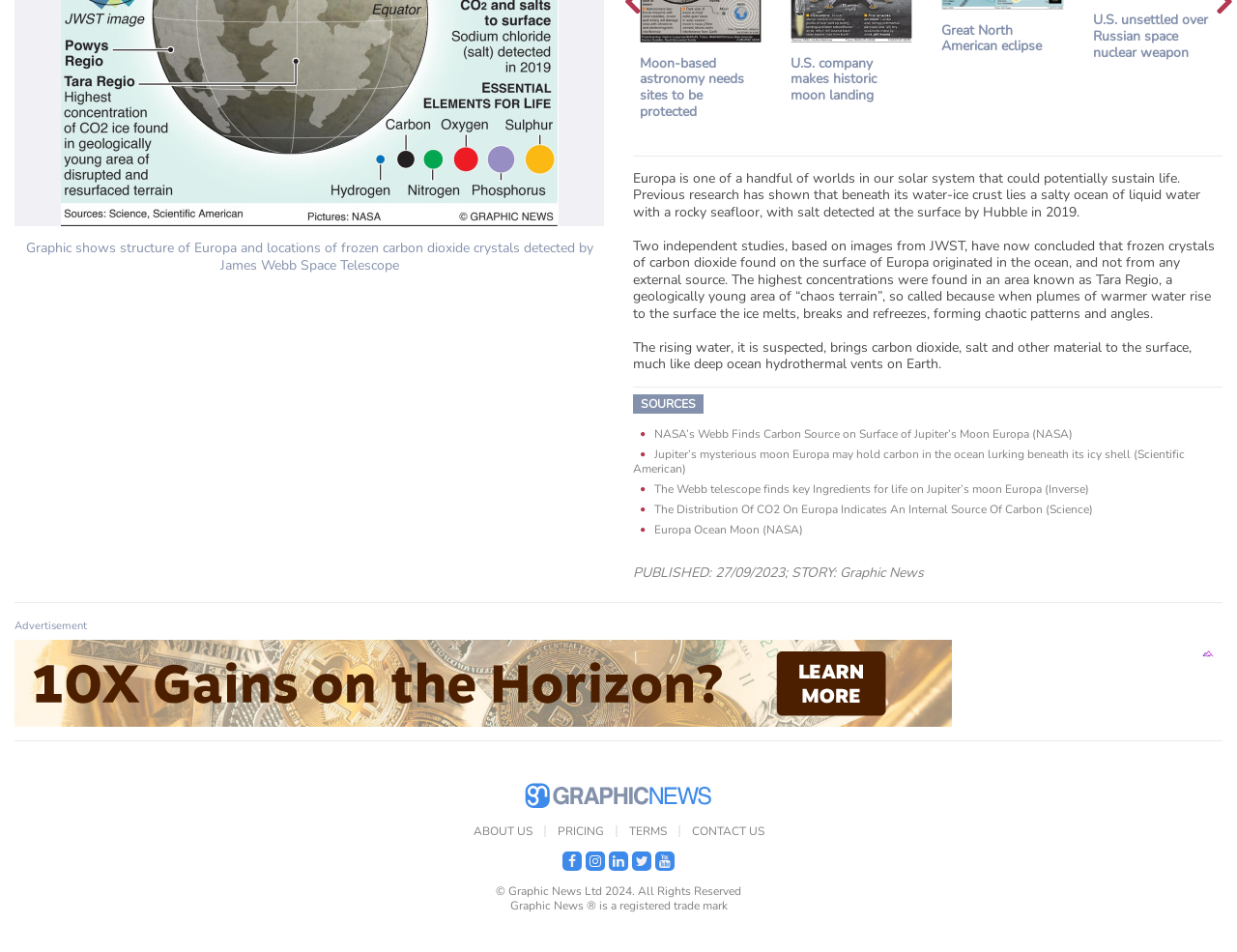Determine the bounding box for the UI element described here: "Europa Ocean Moon (NASA)".

[0.527, 0.548, 0.649, 0.565]